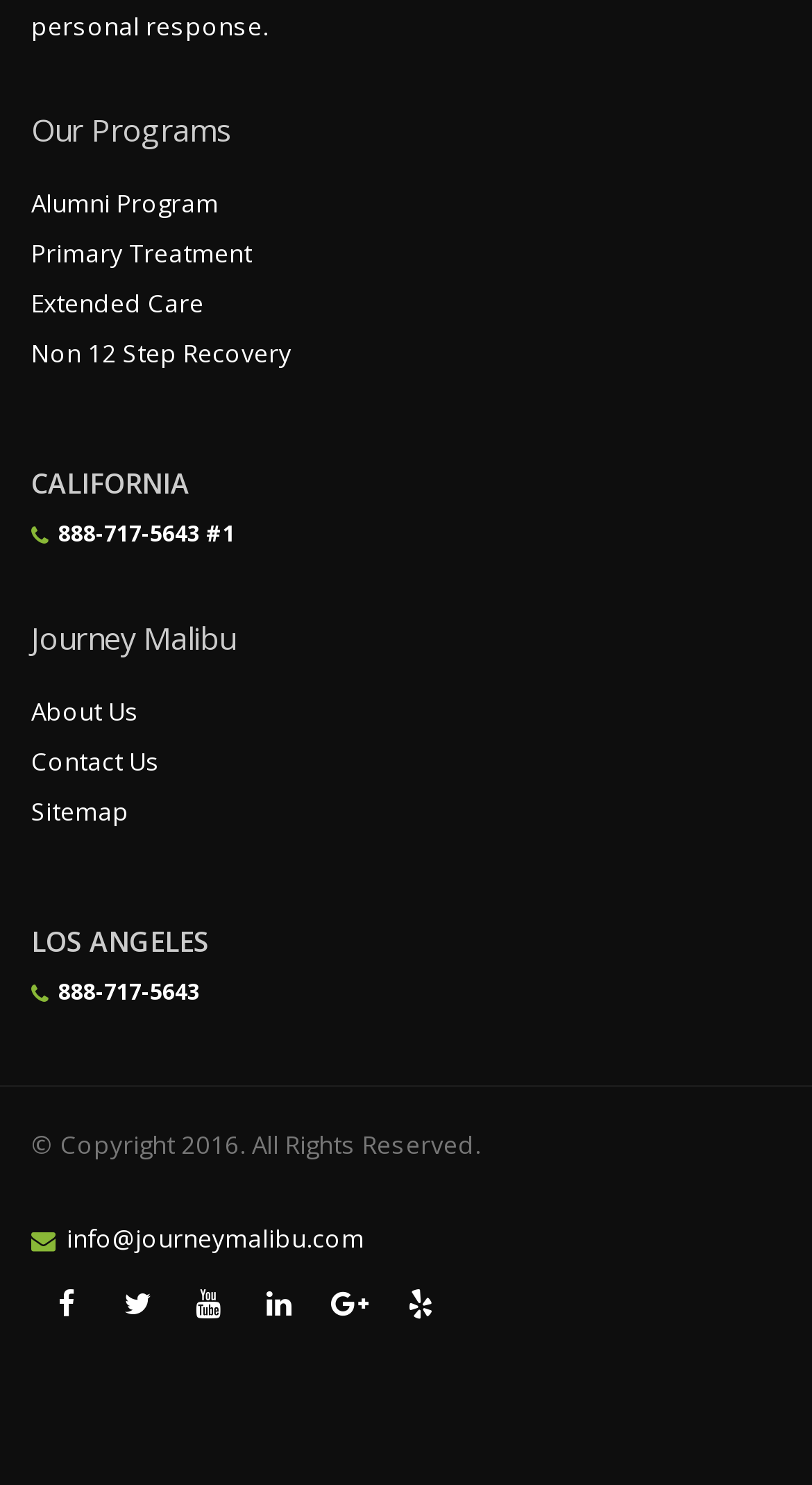Provide a one-word or short-phrase answer to the question:
What are the social media platforms available?

Facebook, Twitter, Youtube, Linkedin, Google+, Yelp